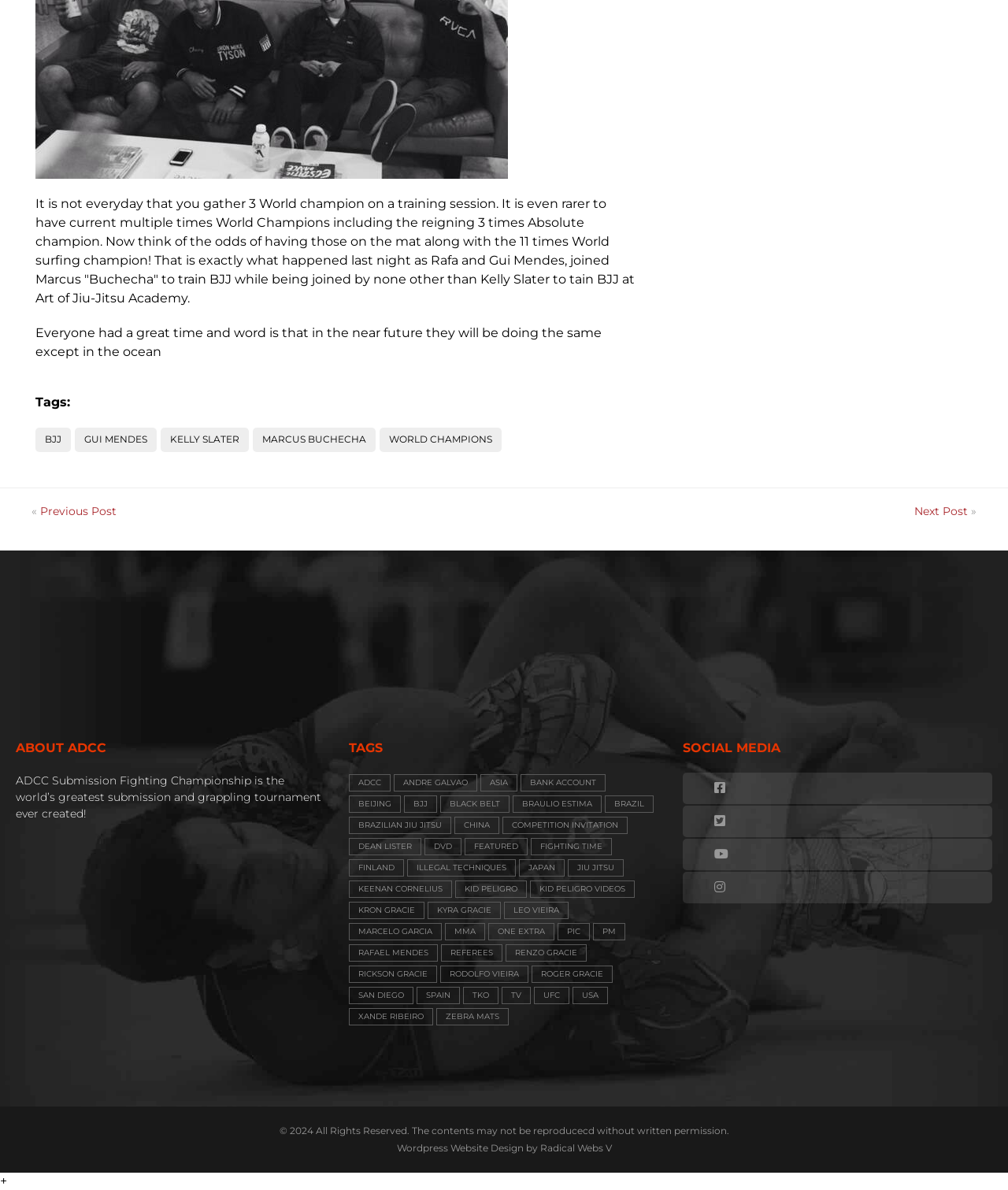Determine the bounding box coordinates of the element that should be clicked to execute the following command: "Read the previous post".

[0.04, 0.423, 0.116, 0.435]